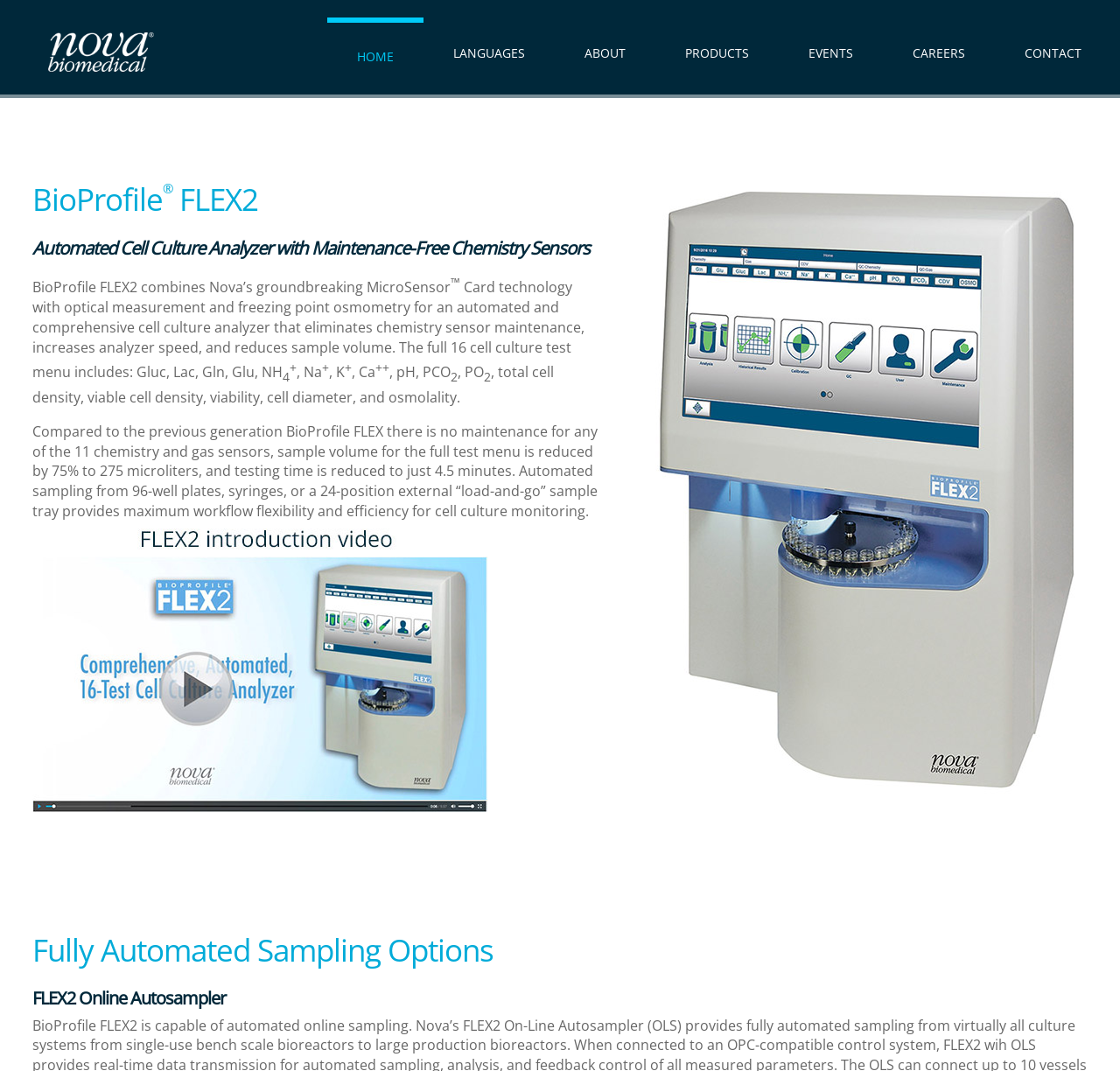Please use the details from the image to answer the following question comprehensively:
What is the sample volume required for the full test menu?

The sample volume required for the full test menu is mentioned in the description 'sample volume for the full test menu is reduced by 75% to 275 microliters...'.